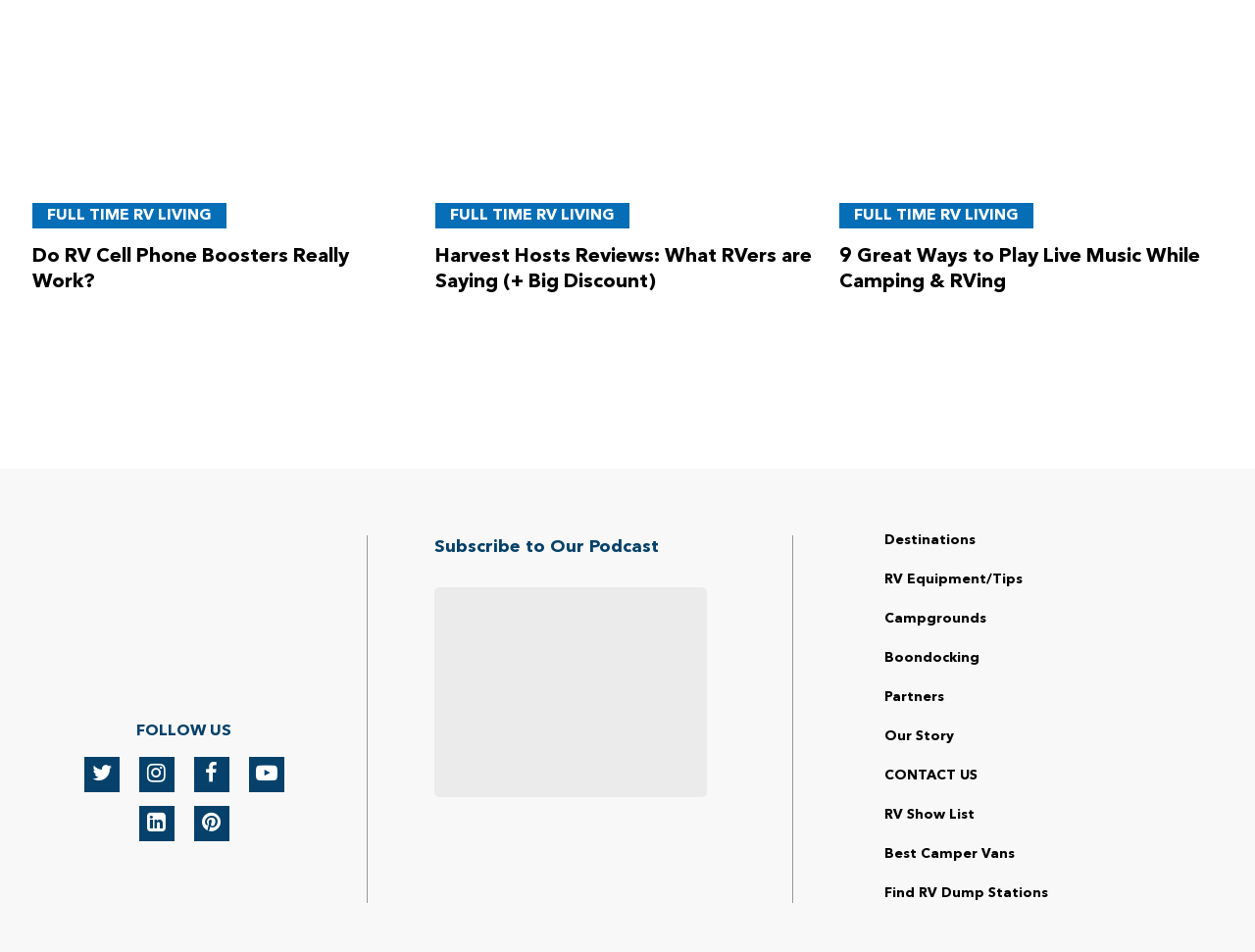Find the bounding box coordinates of the clickable element required to execute the following instruction: "Visit 'Harvest Hosts Reviews: What RVers are Saying (+ Big Discount)' page". Provide the coordinates as four float numbers between 0 and 1, i.e., [left, top, right, bottom].

[0.347, 0.256, 0.653, 0.31]